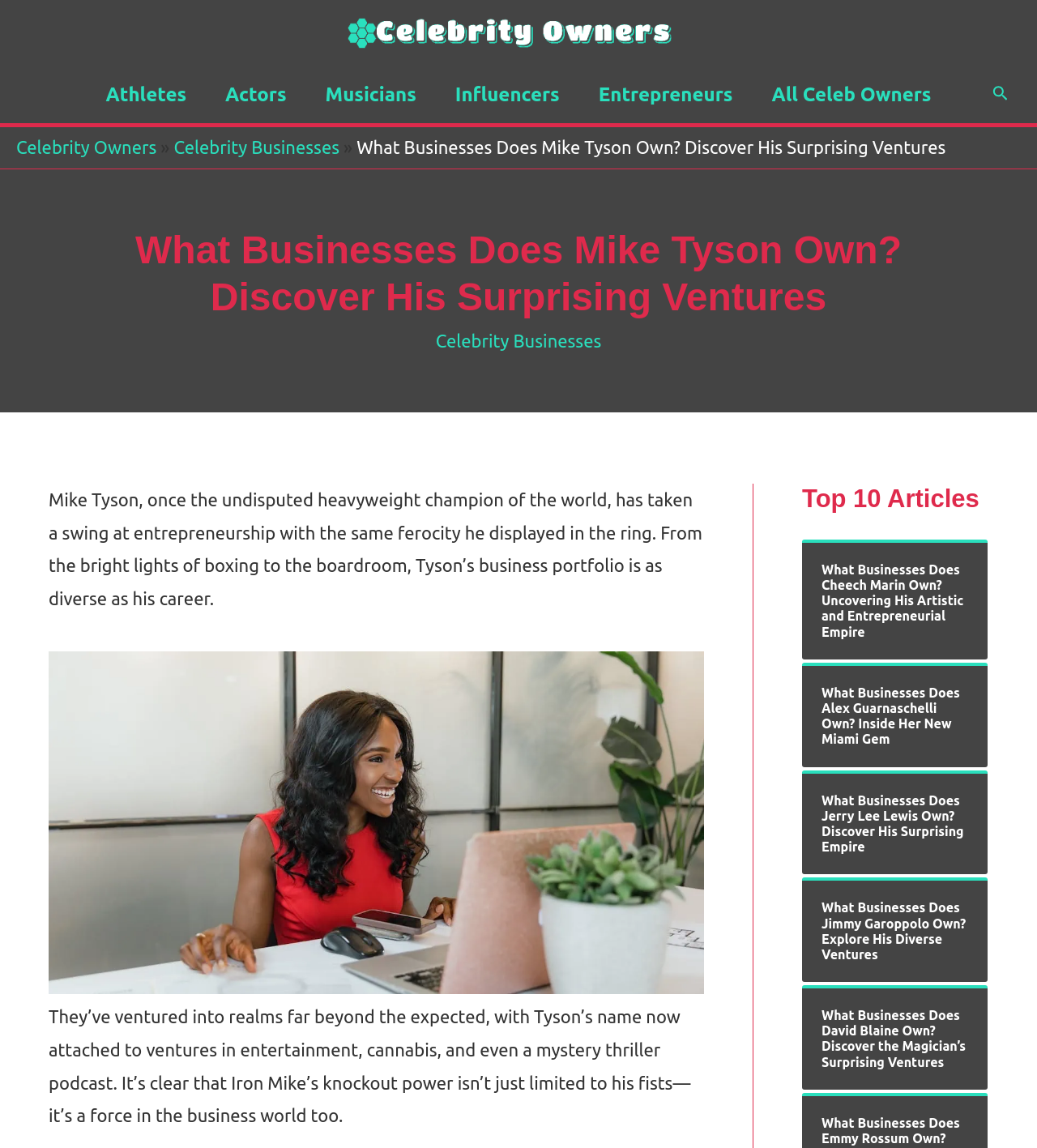Please identify the bounding box coordinates of the region to click in order to complete the given instruction: "Read about Mike Tyson's business ventures". The coordinates should be four float numbers between 0 and 1, i.e., [left, top, right, bottom].

[0.047, 0.426, 0.677, 0.53]